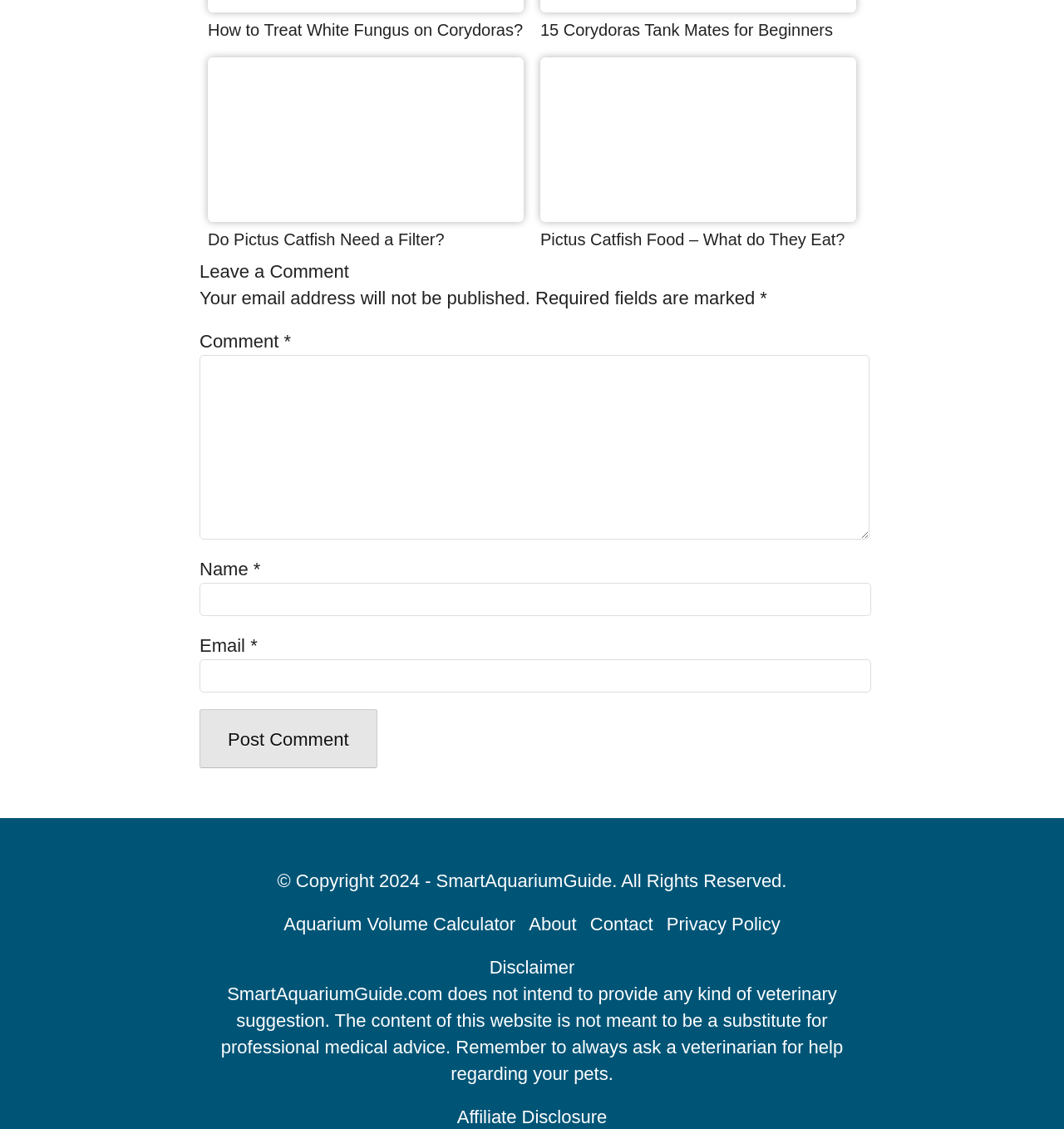What are the links at the bottom of the webpage?
From the image, respond with a single word or phrase.

About, Contact, etc.